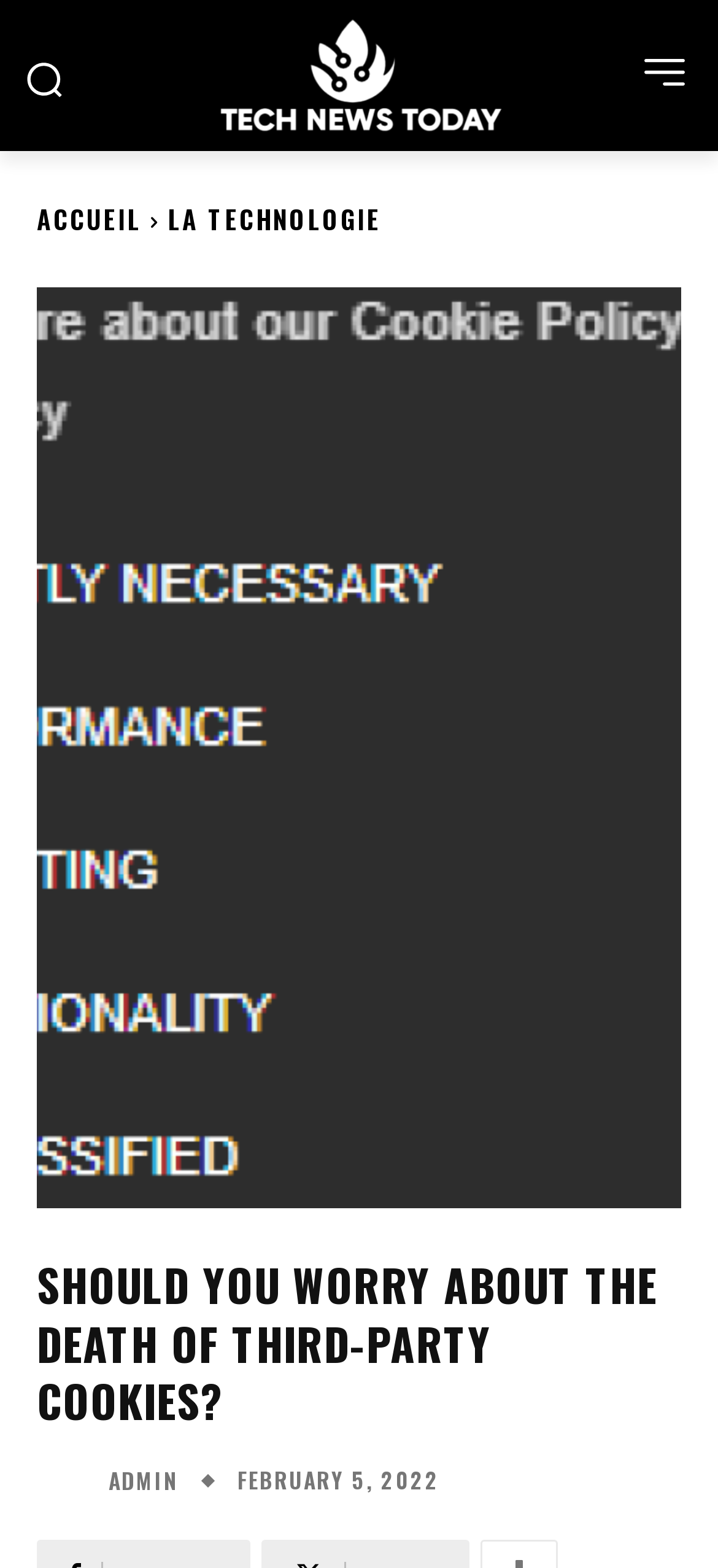Find the UI element described as: "La technologie" and predict its bounding box coordinates. Ensure the coordinates are four float numbers between 0 and 1, [left, top, right, bottom].

[0.233, 0.127, 0.531, 0.152]